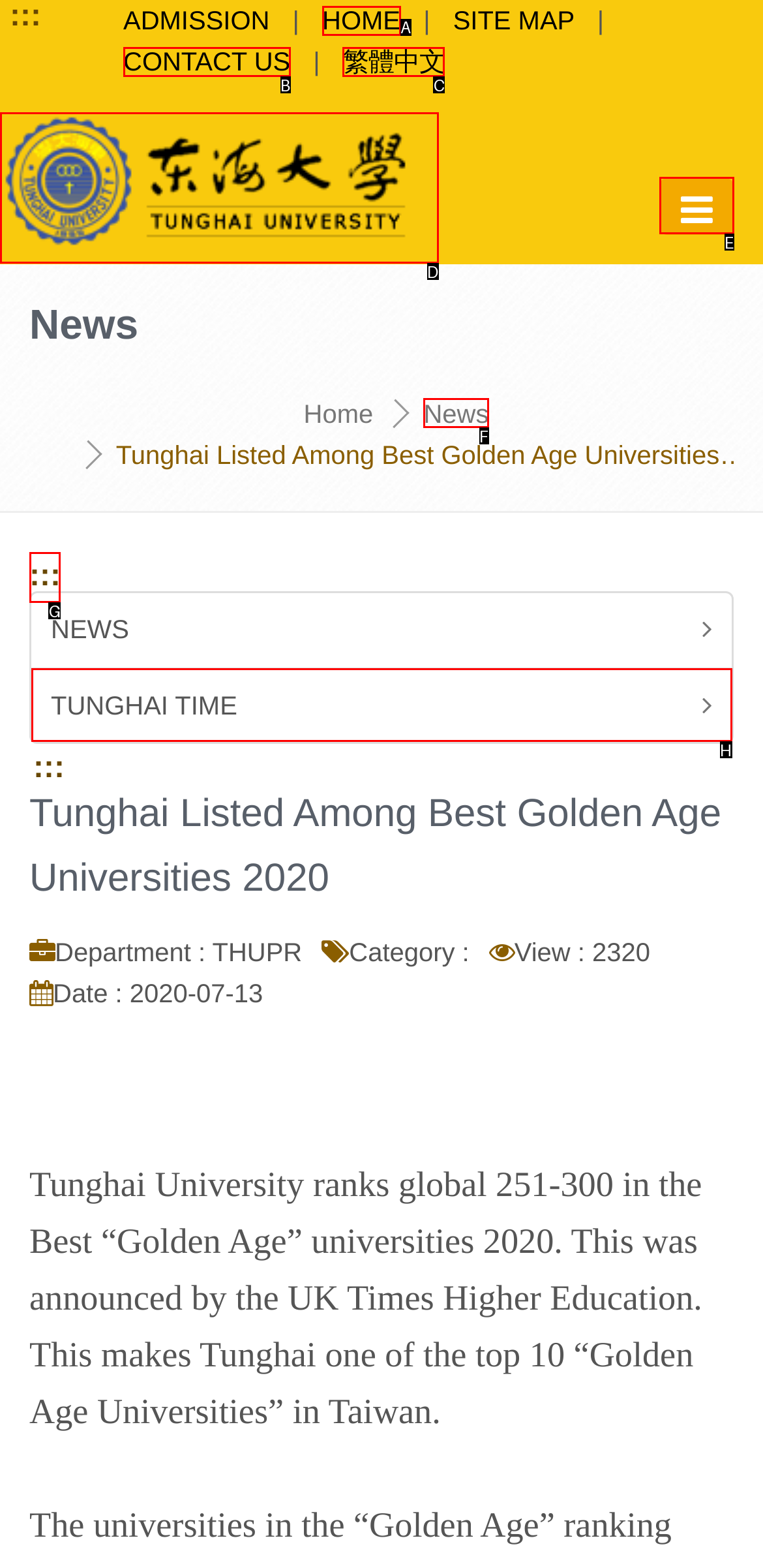Determine which option aligns with the description: Description of the phosphorus cycle. Provide the letter of the chosen option directly.

None